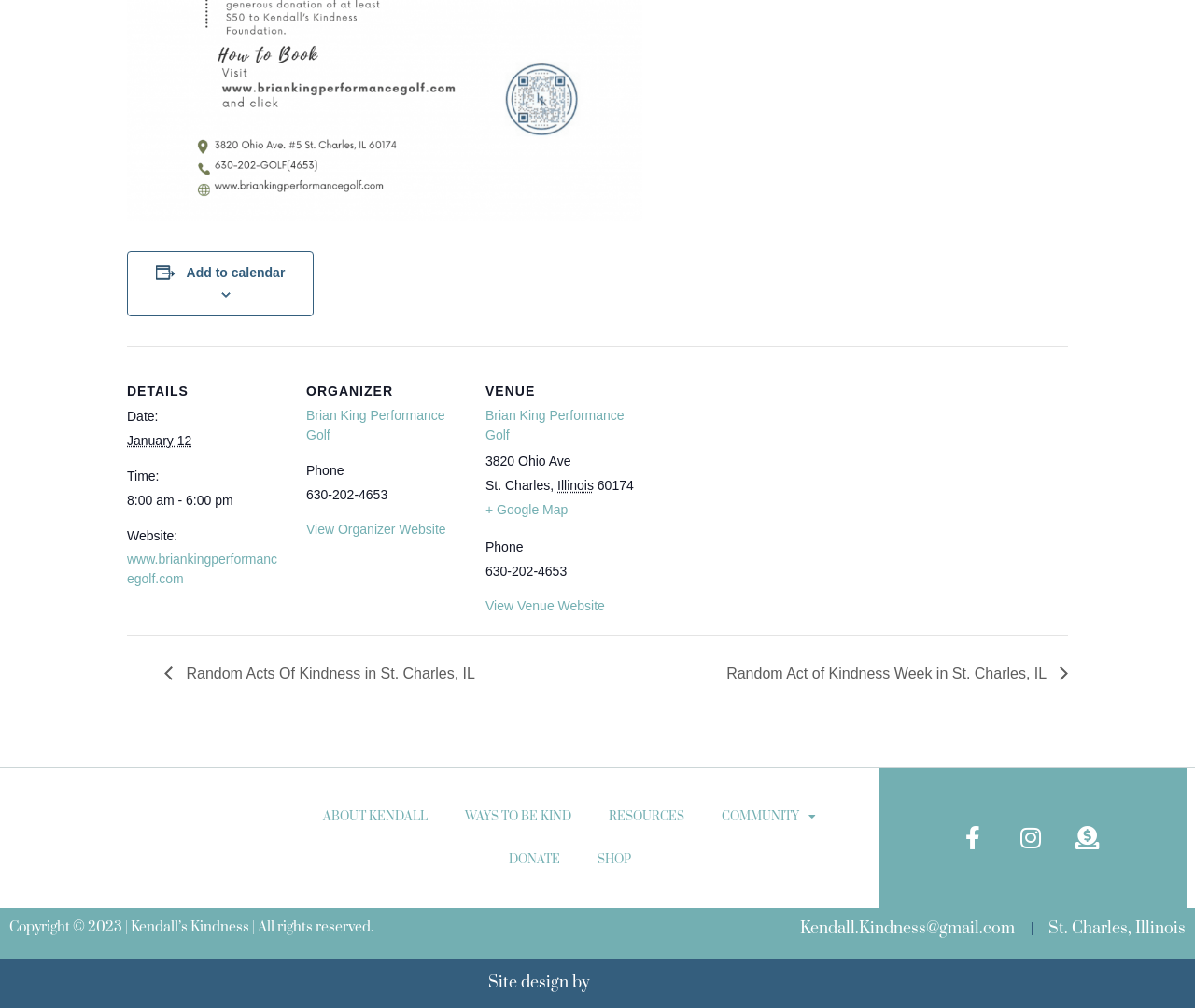Please mark the clickable region by giving the bounding box coordinates needed to complete this instruction: "View Organizer Website".

[0.256, 0.518, 0.373, 0.533]